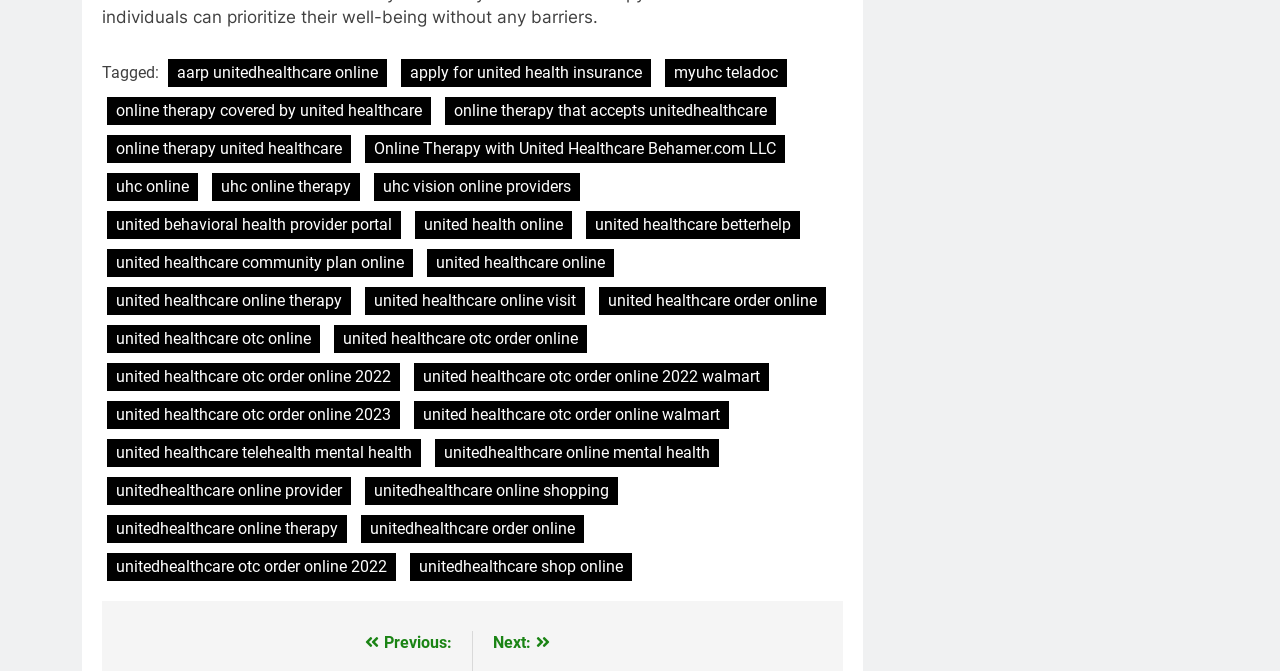Find the bounding box coordinates of the area that needs to be clicked in order to achieve the following instruction: "Click on 'aarp unitedhealthcare online'". The coordinates should be specified as four float numbers between 0 and 1, i.e., [left, top, right, bottom].

[0.131, 0.088, 0.302, 0.13]